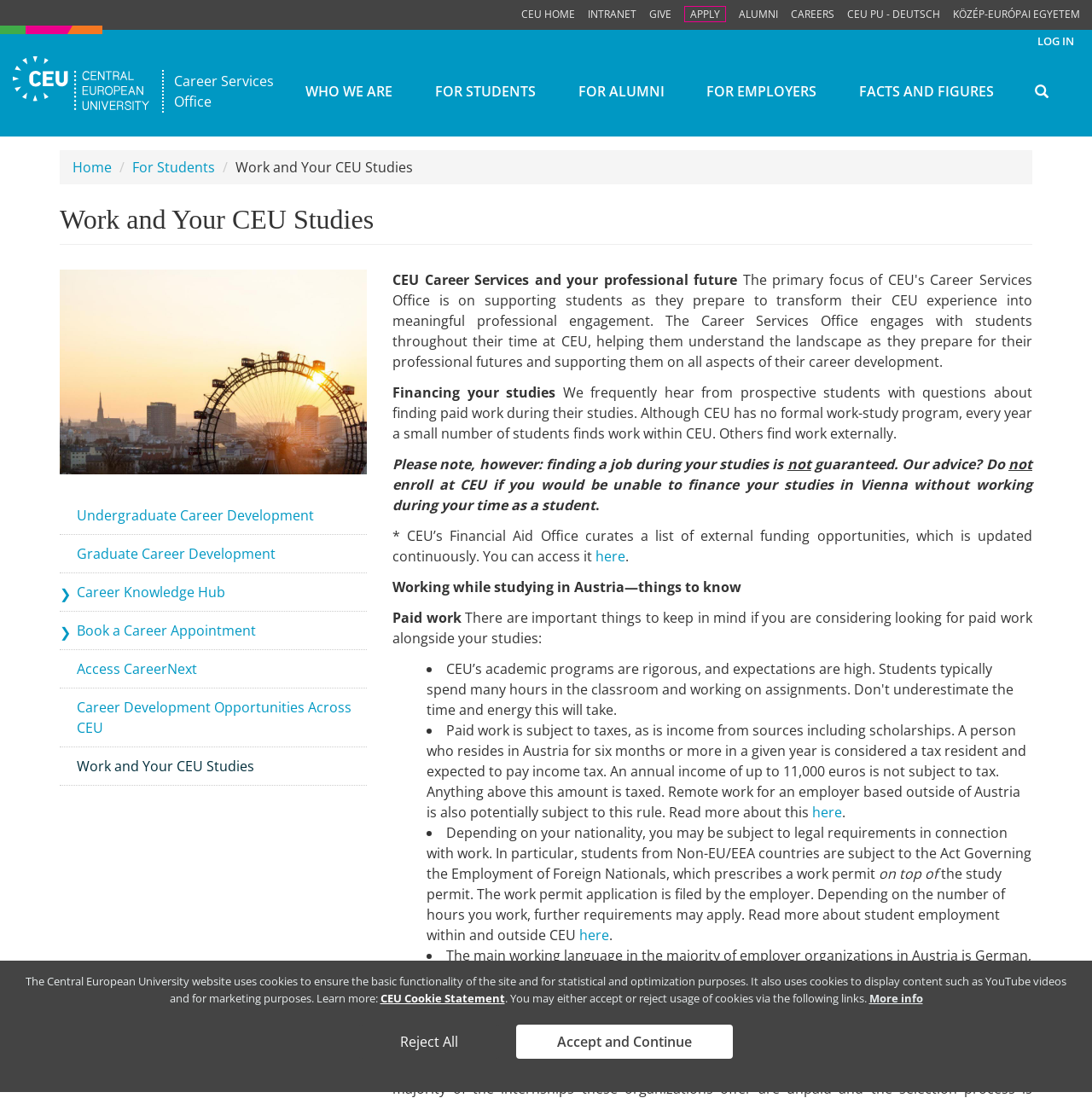Determine the bounding box for the UI element as described: "Facts and Figures". The coordinates should be represented as four float numbers between 0 and 1, formatted as [left, top, right, bottom].

[0.767, 0.064, 0.93, 0.102]